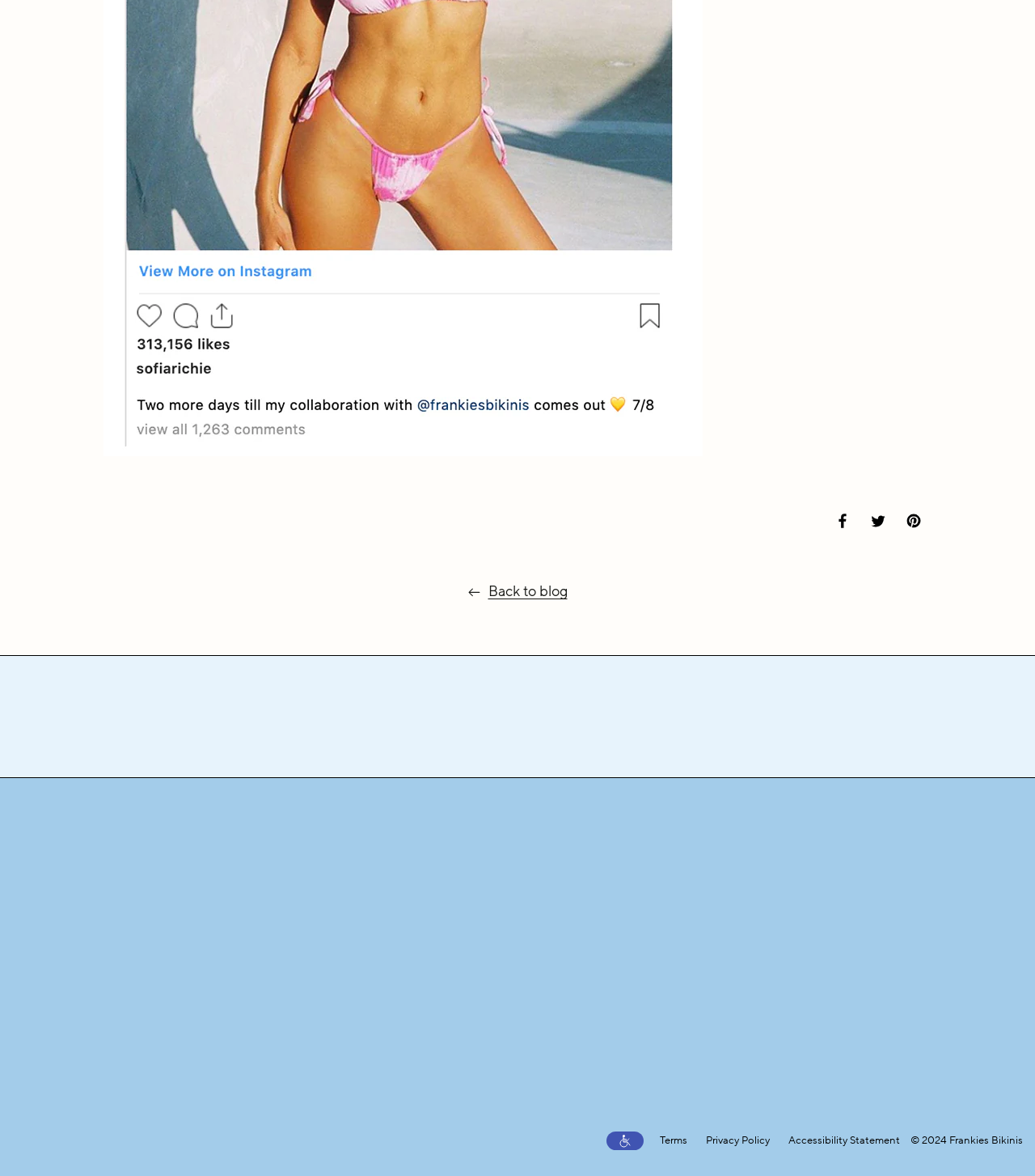Determine the bounding box coordinates for the clickable element to execute this instruction: "View the Glossary". Provide the coordinates as four float numbers between 0 and 1, i.e., [left, top, right, bottom].

None